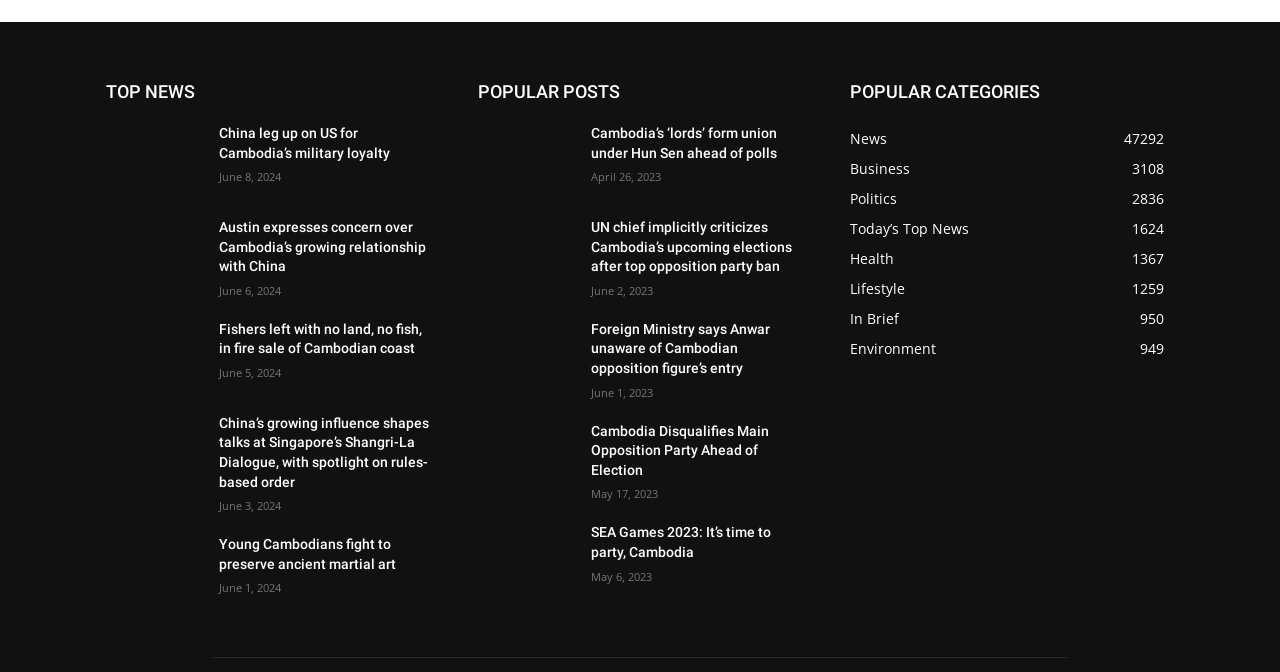Can you specify the bounding box coordinates for the region that should be clicked to fulfill this instruction: "Click on the 'TOP NEWS' heading".

[0.083, 0.113, 0.336, 0.161]